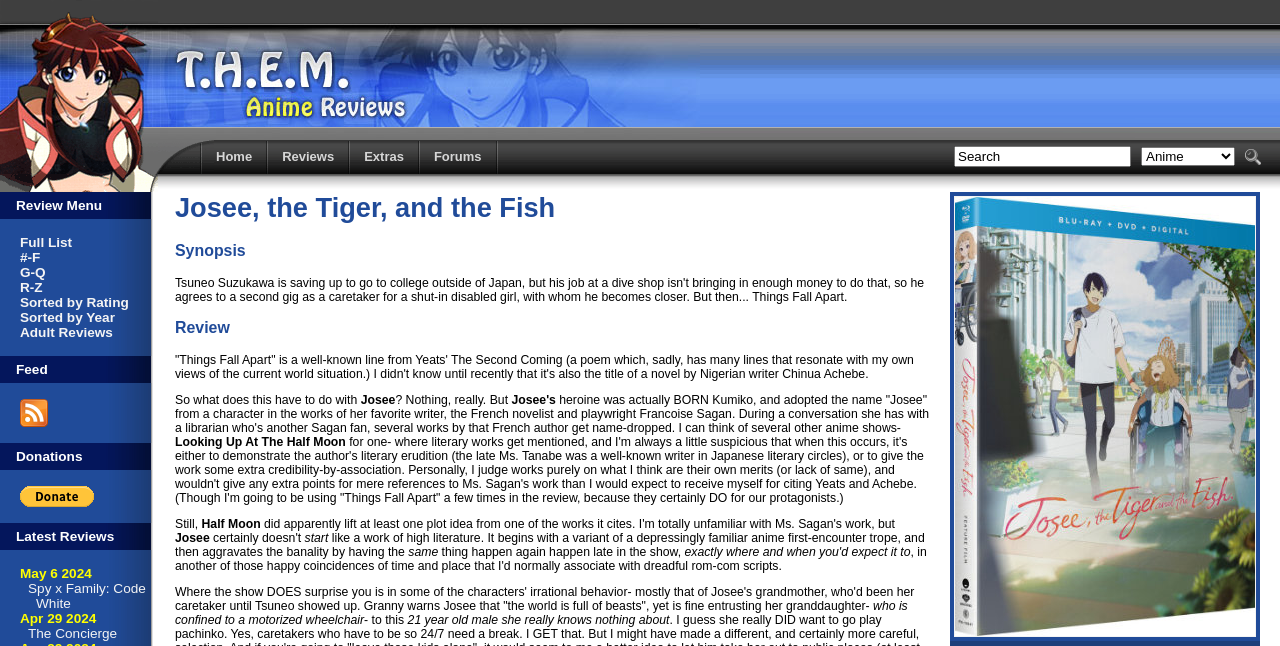Identify the bounding box for the described UI element: "input value="Search" name="keywords" value="Search"".

[0.745, 0.226, 0.884, 0.259]